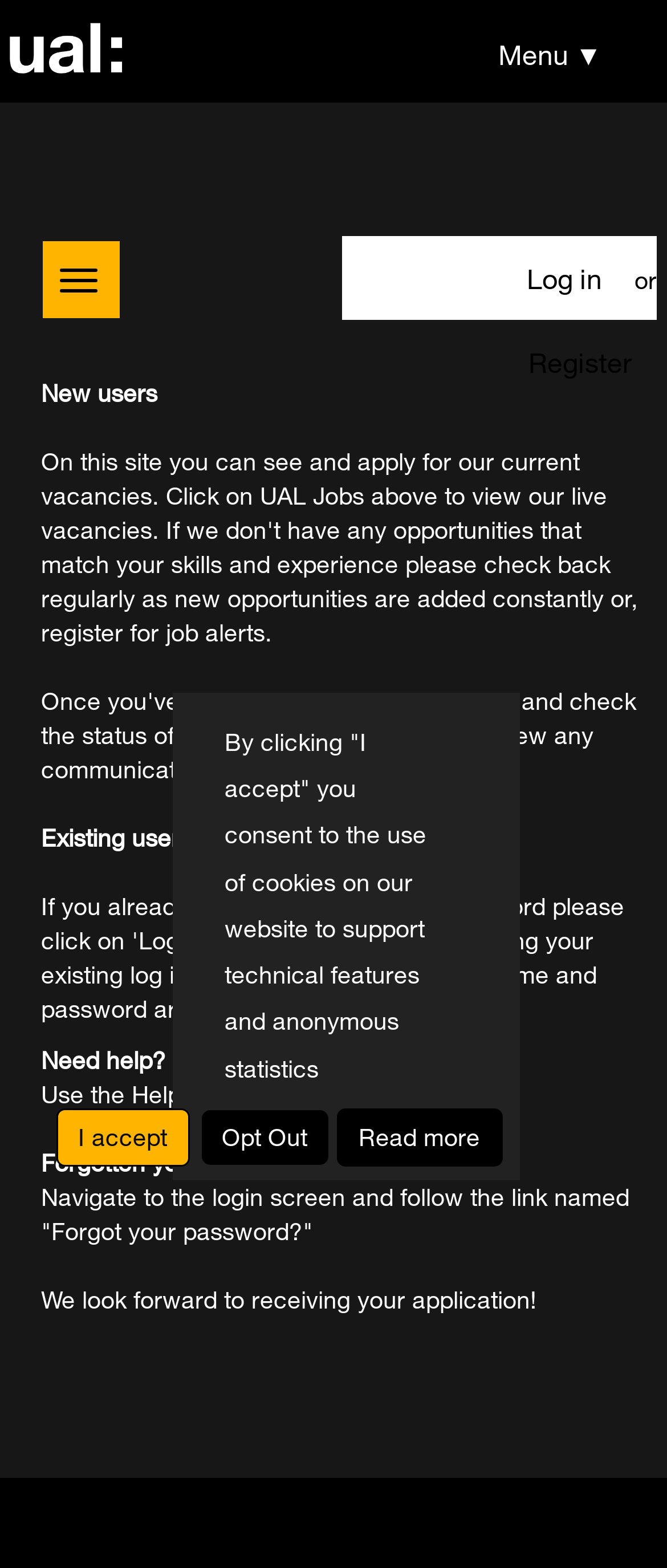Please give the bounding box coordinates of the area that should be clicked to fulfill the following instruction: "Click the menu button". The coordinates should be in the format of four float numbers from 0 to 1, i.e., [left, top, right, bottom].

[0.706, 0.023, 0.944, 0.047]